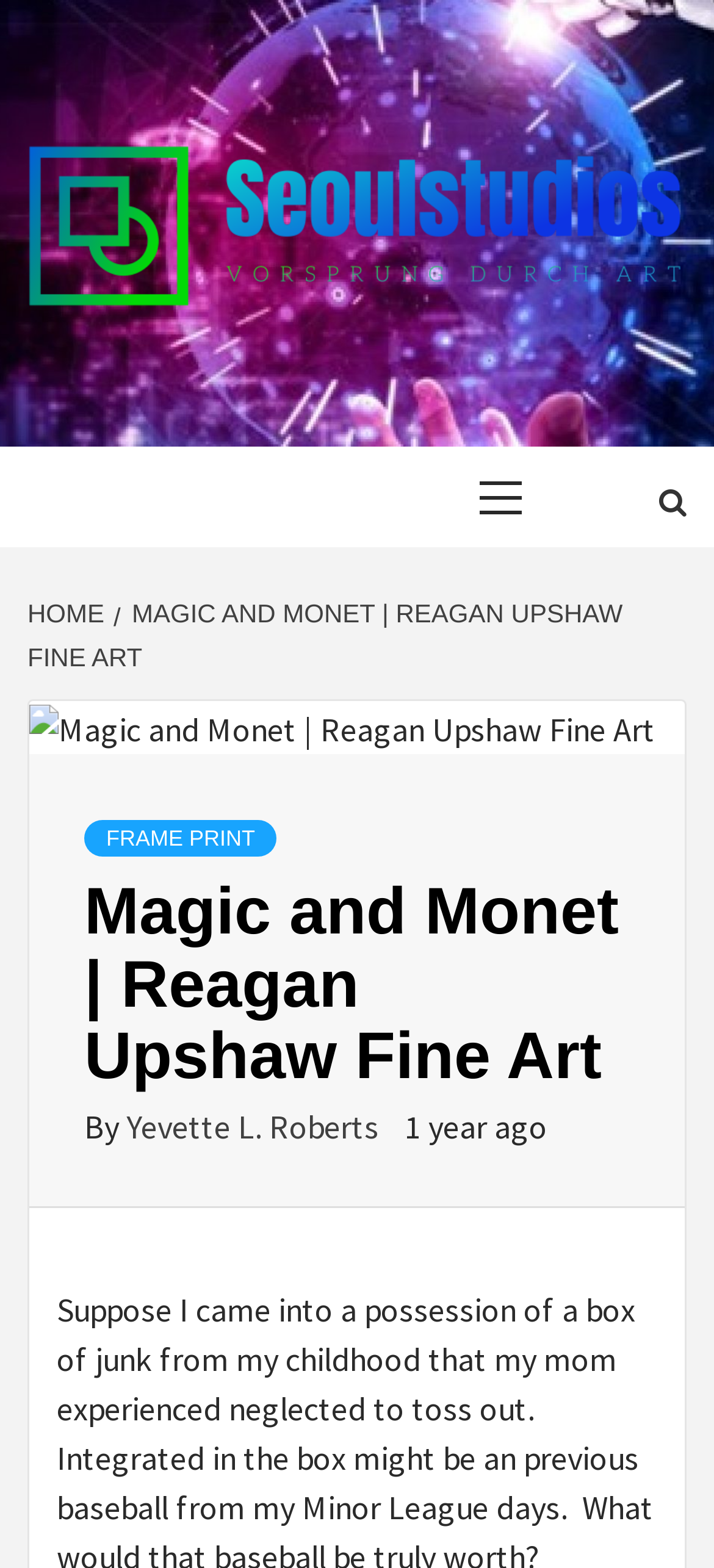Present a detailed account of what is displayed on the webpage.

The webpage is about Magic and Monet, a fine art piece by Reagan Upshaw, and is hosted by Seoulstudios. At the top left, there is a link to Seoulstudios, accompanied by an image with the same name. Below this, there is a static text "VORSPRUNG DURCH ART". 

To the right of the Seoulstudios link, there is a primary menu with the label "Primary Menu". Next to the primary menu, there is a link with an icon represented by "\uf002". 

Below these elements, there is a navigation section labeled "Breadcrumbs", which contains two links: "HOME" and "MAGIC AND MONET | REAGAN UPSHAW FINE ART". The latter link is a header that spans most of the width of the page and contains an image with the same name. 

Within this header, there are several elements, including a link to "FRAME PRINT", a heading with the title "Magic and Monet | Reagan Upshaw Fine Art", and a section with text "By Yevette L. Roberts, 1 year ago".